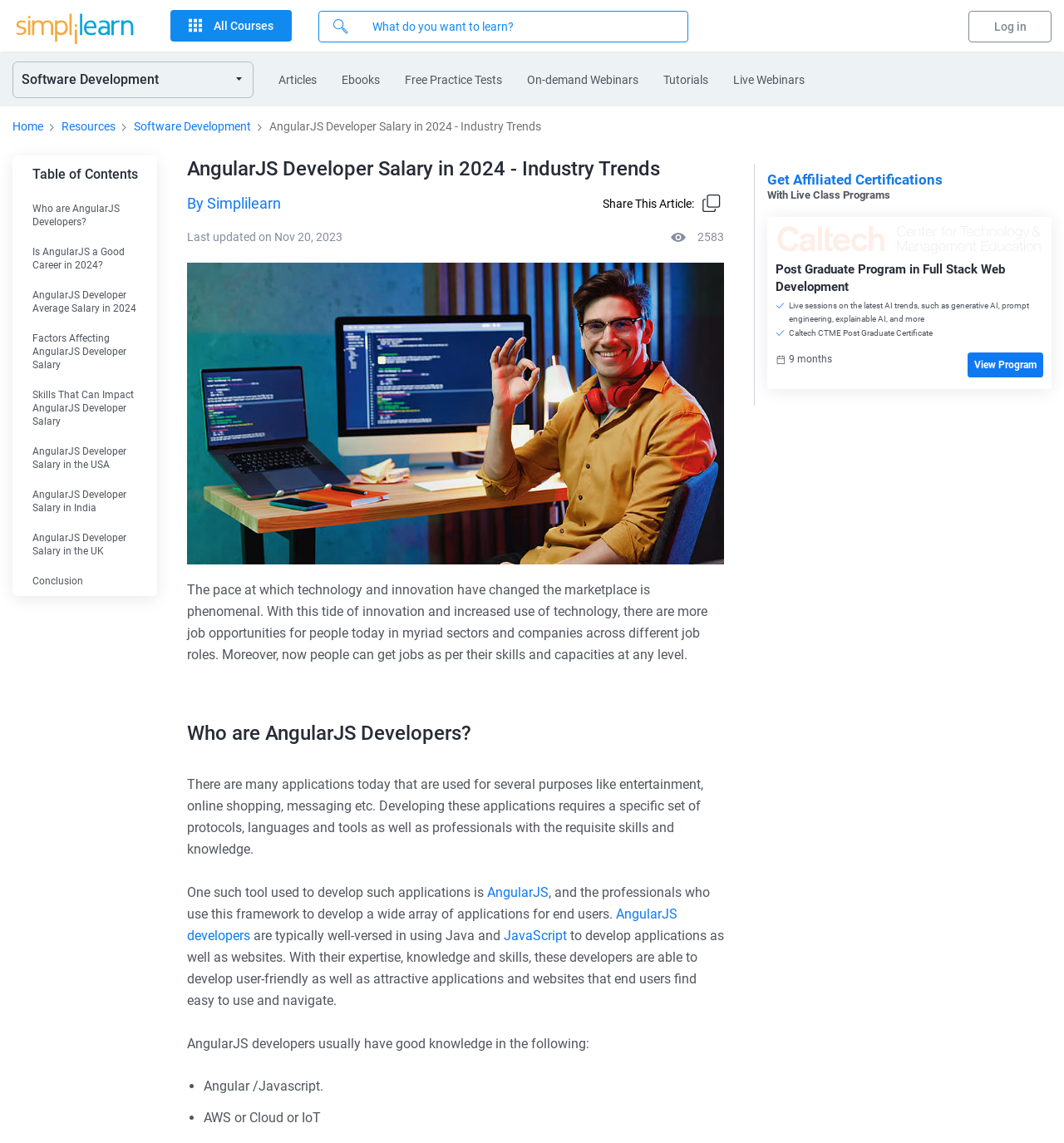Determine the bounding box coordinates of the clickable region to execute the instruction: "Log in to the website". The coordinates should be four float numbers between 0 and 1, denoted as [left, top, right, bottom].

[0.91, 0.009, 0.988, 0.037]